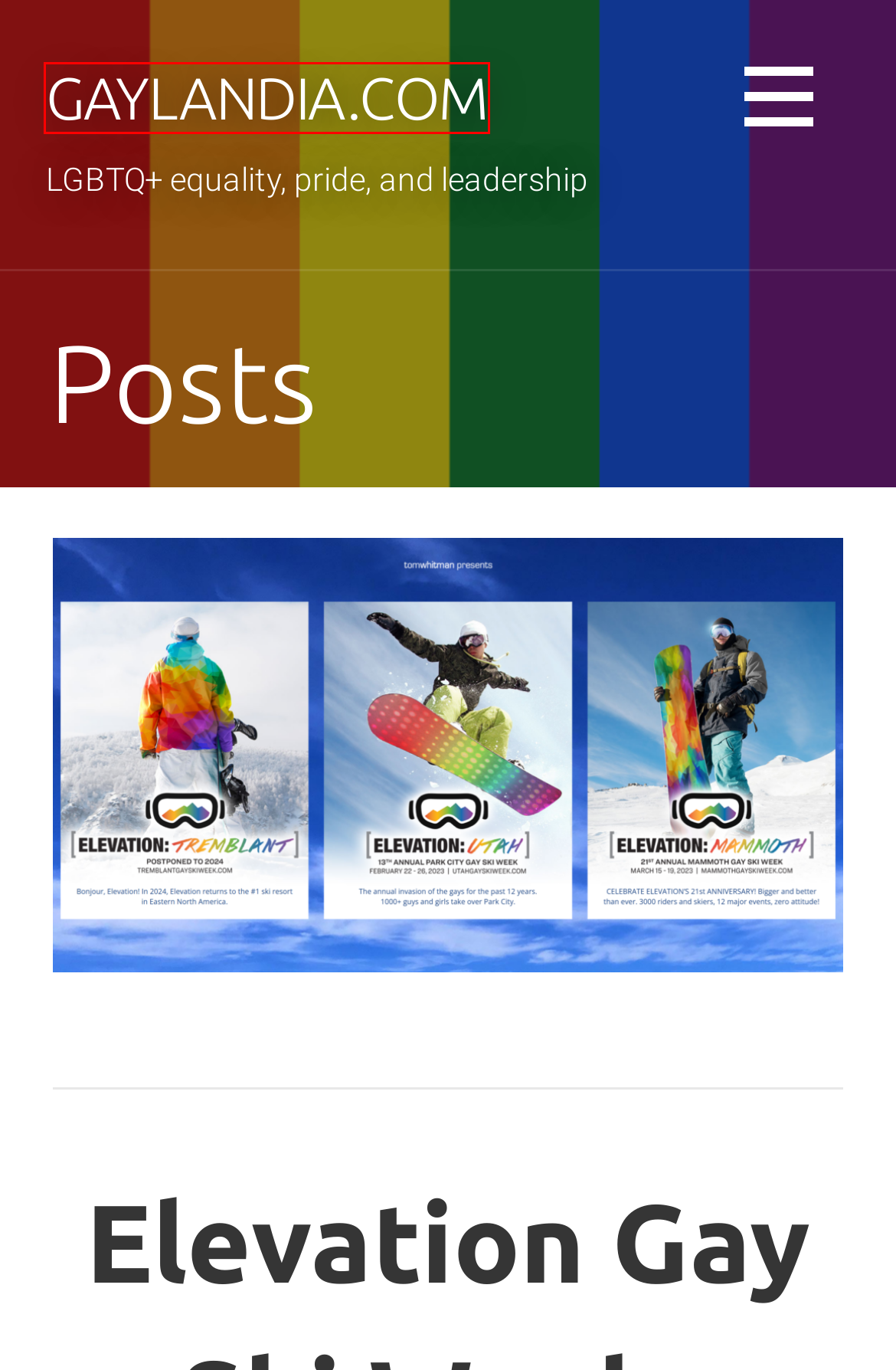Evaluate the webpage screenshot and identify the element within the red bounding box. Select the webpage description that best fits the new webpage after clicking the highlighted element. Here are the candidates:
A. Pittsburgh – GAYLANDIA.COM
B. GAYLANDIA.COM – LGBTQ+ equality, pride, and leadership
C. Dallas – GAYLANDIA.COM
D. Honolulu – GAYLANDIA.COM
E. St. Louis – GAYLANDIA.COM
F. Cincinnati – GAYLANDIA.COM
G. Crisis Services for LGBTQ+ Young People - Become a Counselor
H. Golden State Chronicle – Dedicated to the great state of California

B